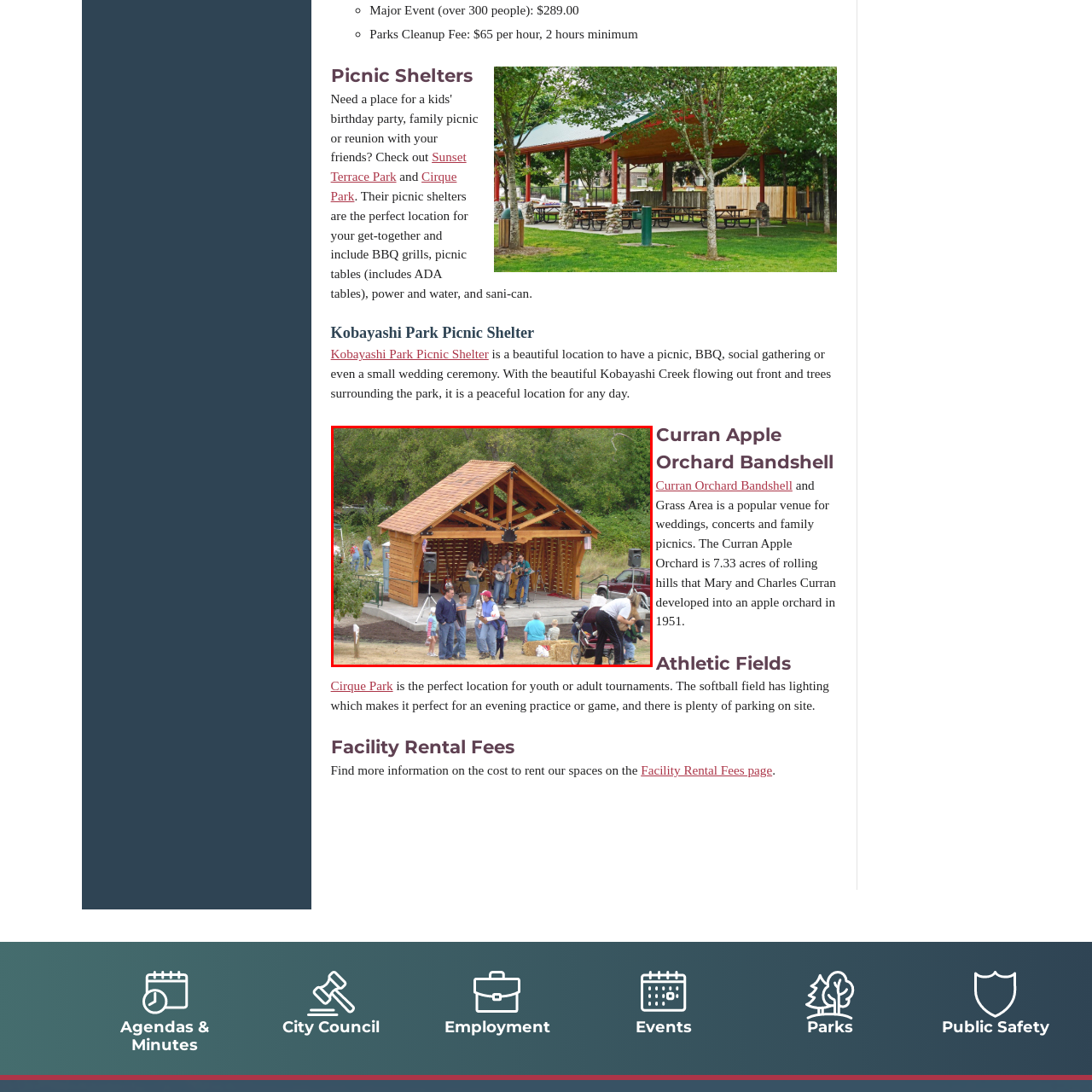Examine the portion of the image marked by the red rectangle, What is the atmosphere of the scene? Answer concisely using a single word or phrase.

Family-friendly